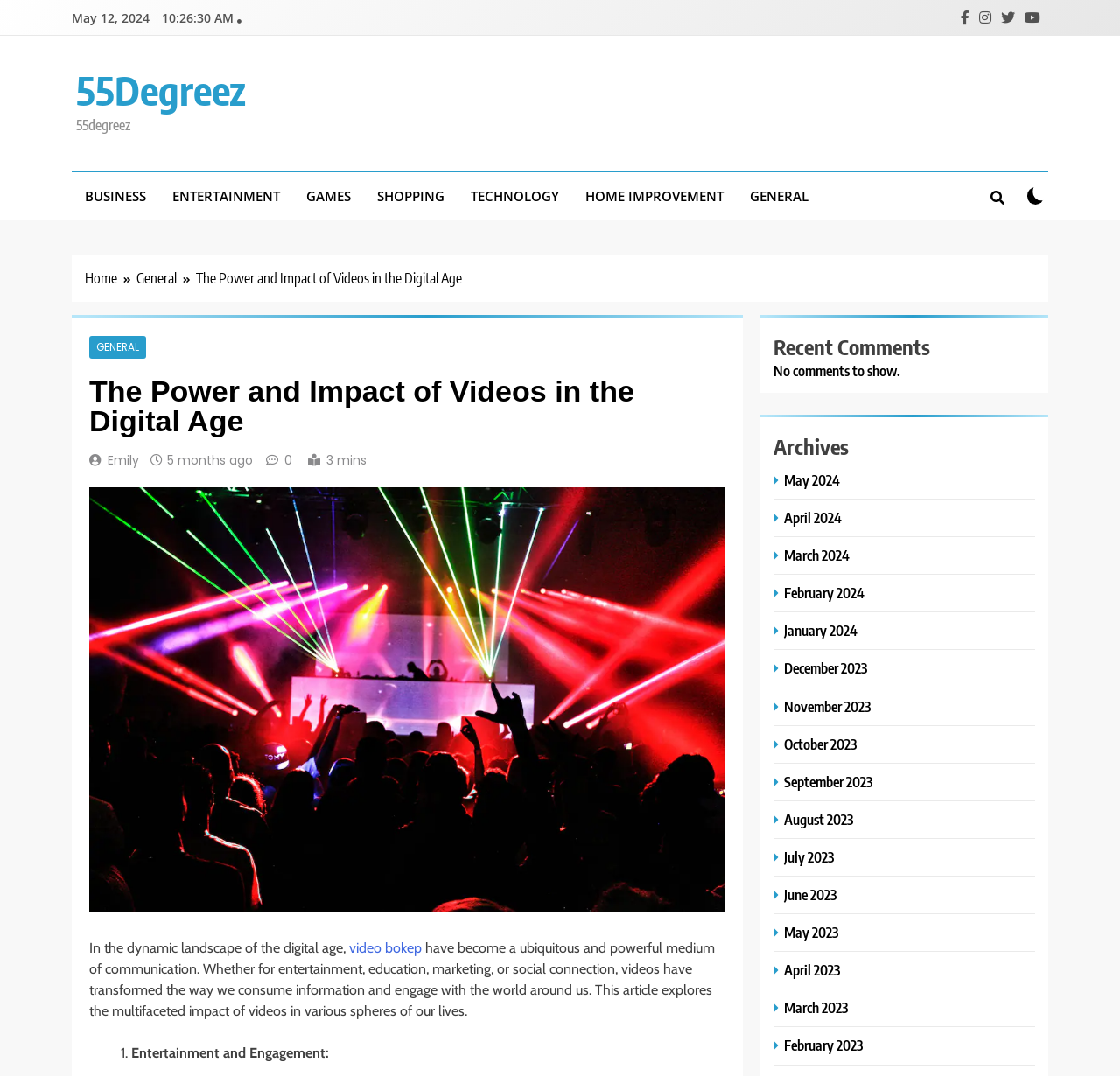Predict the bounding box of the UI element based on the description: "April 2024". The coordinates should be four float numbers between 0 and 1, formatted as [left, top, right, bottom].

[0.691, 0.472, 0.756, 0.49]